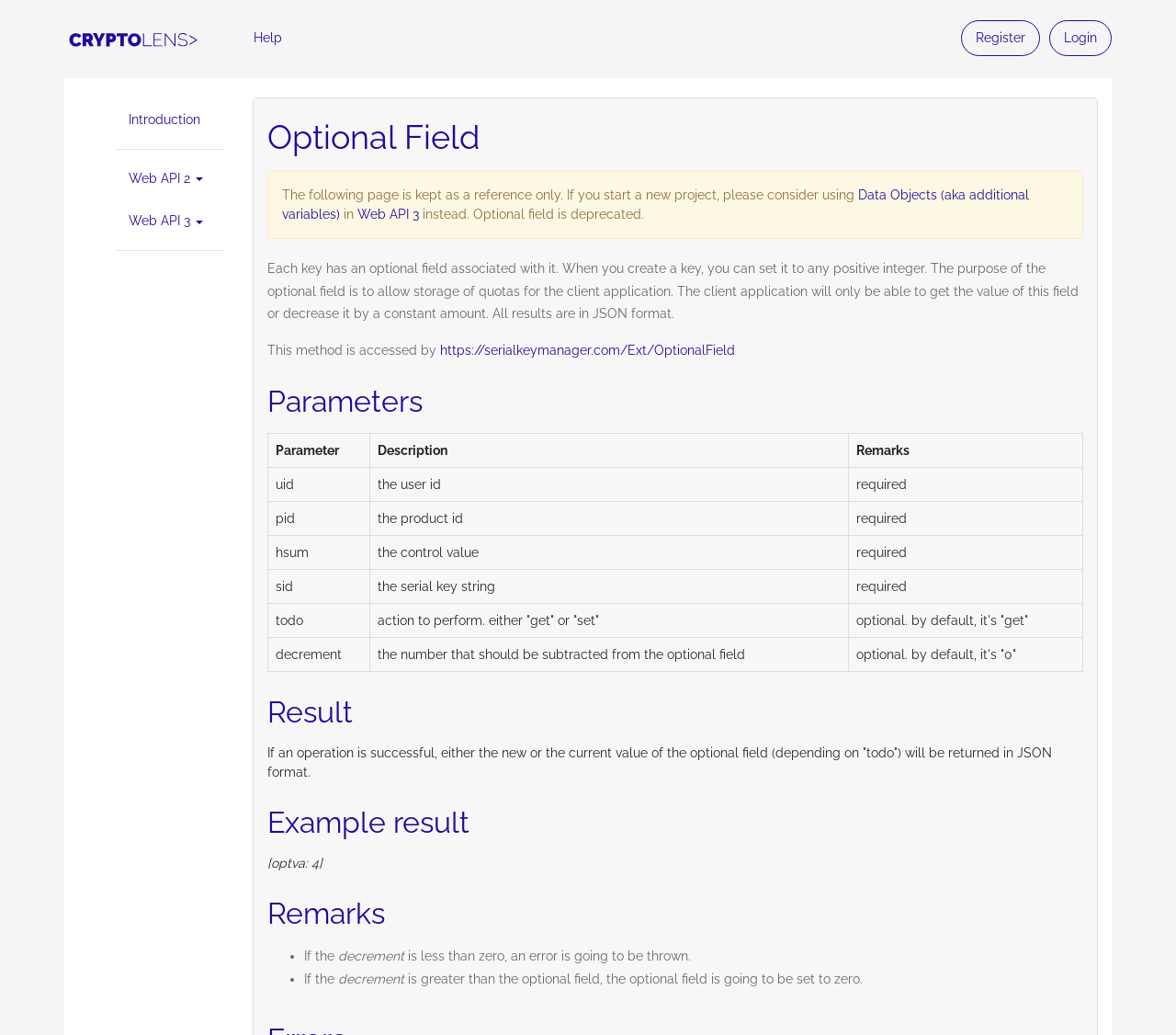Using the element description: "Login", determine the bounding box coordinates for the specified UI element. The coordinates should be four float numbers between 0 and 1, [left, top, right, bottom].

[0.892, 0.02, 0.945, 0.054]